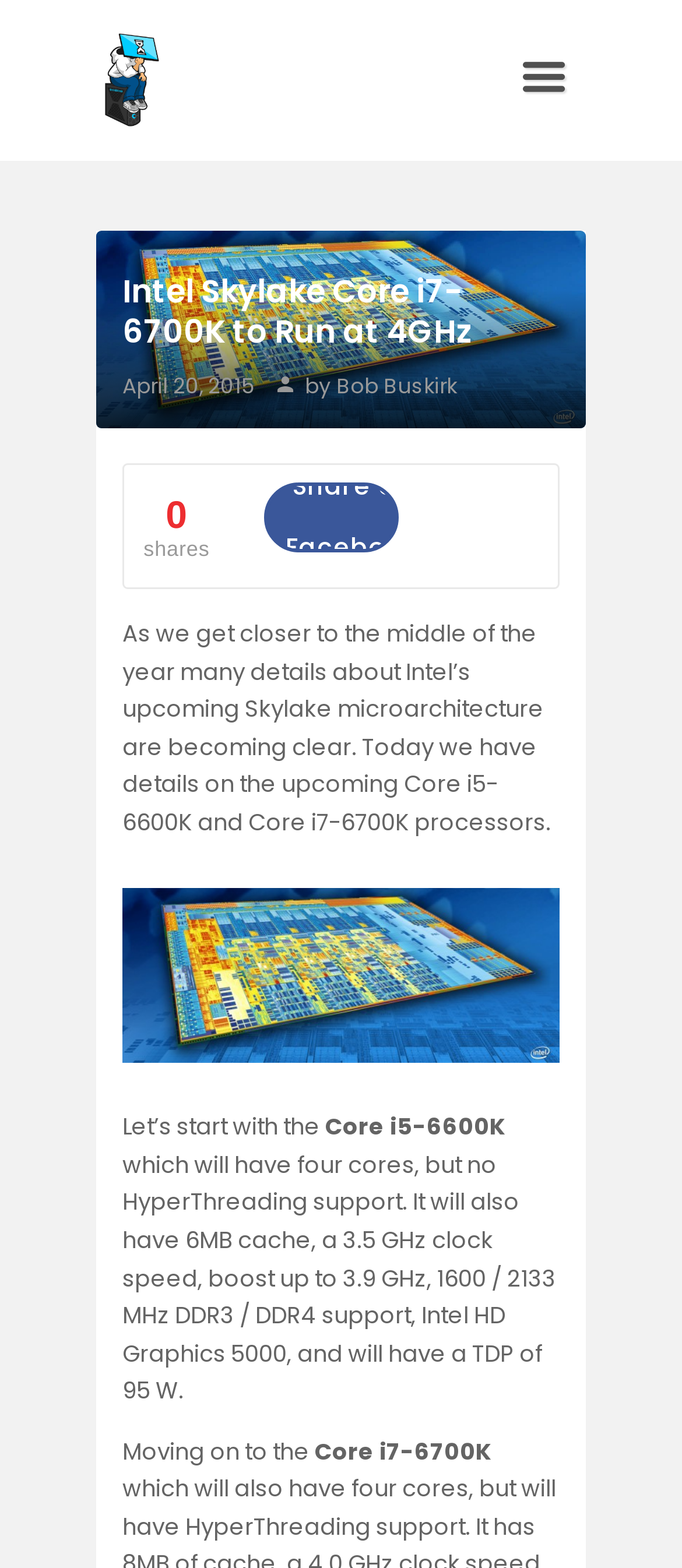Pinpoint the bounding box coordinates for the area that should be clicked to perform the following instruction: "Scroll to top".

[0.917, 0.769, 0.983, 0.798]